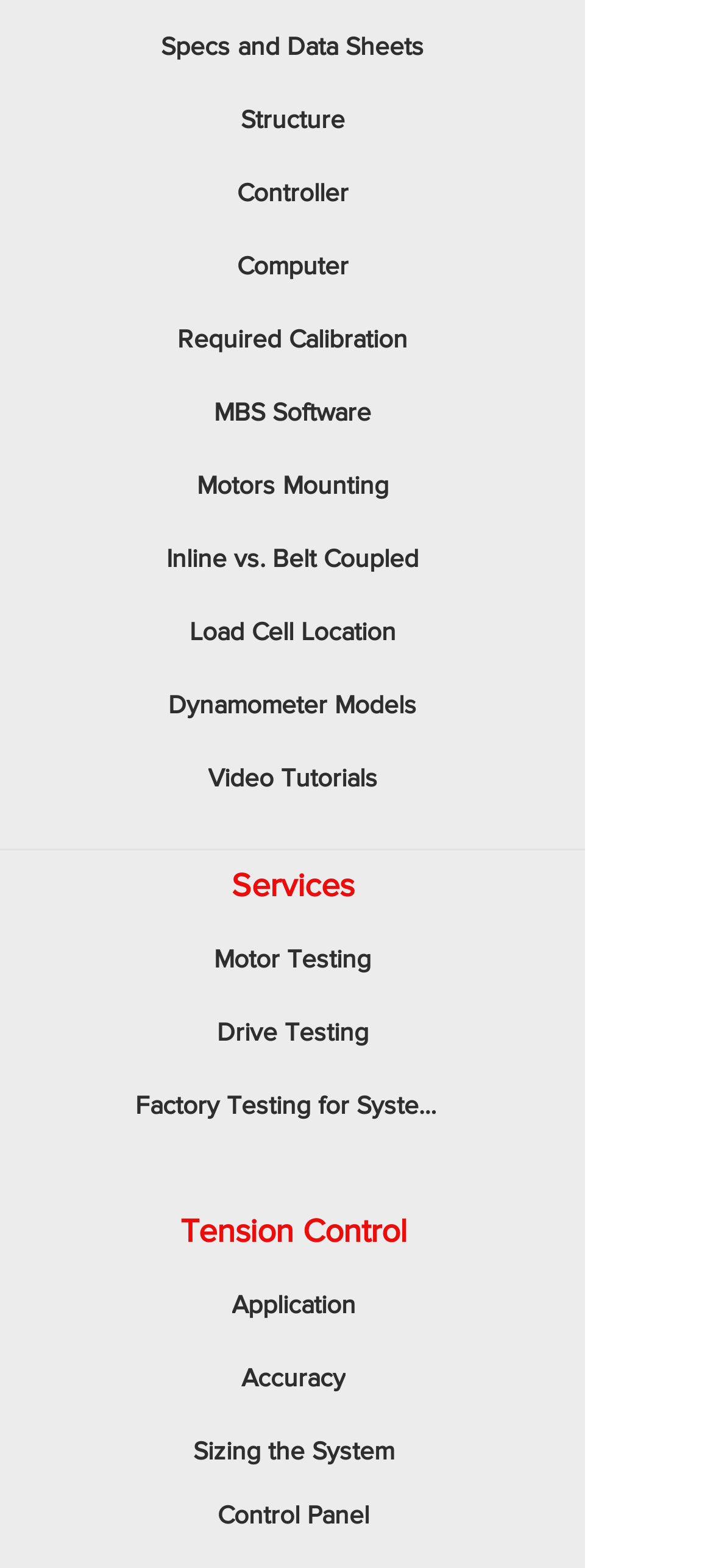Determine the bounding box coordinates for the area that should be clicked to carry out the following instruction: "Watch video tutorials".

[0.19, 0.473, 0.631, 0.52]